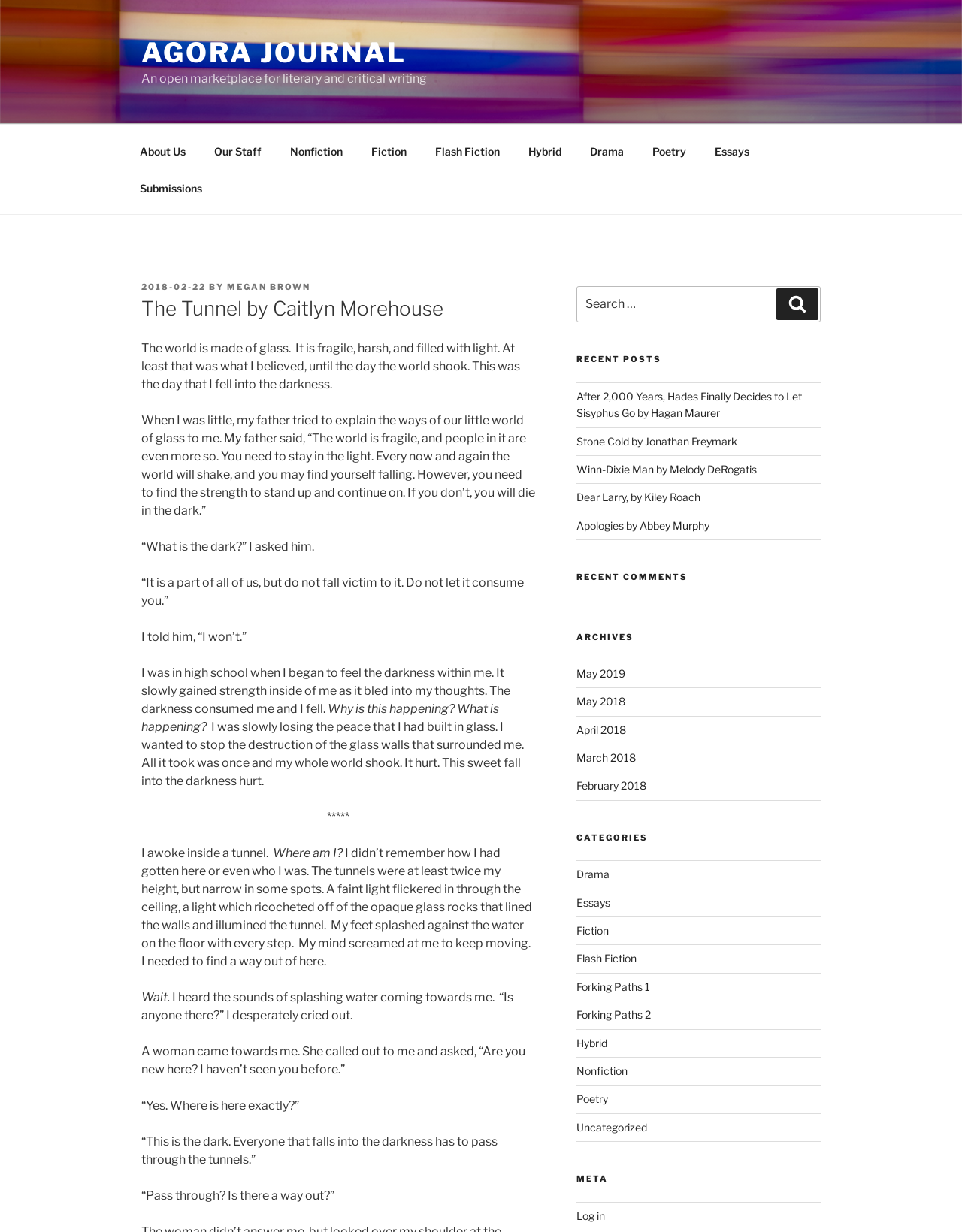Can you determine the bounding box coordinates of the area that needs to be clicked to fulfill the following instruction: "Log in to the website"?

[0.599, 0.981, 0.629, 0.992]